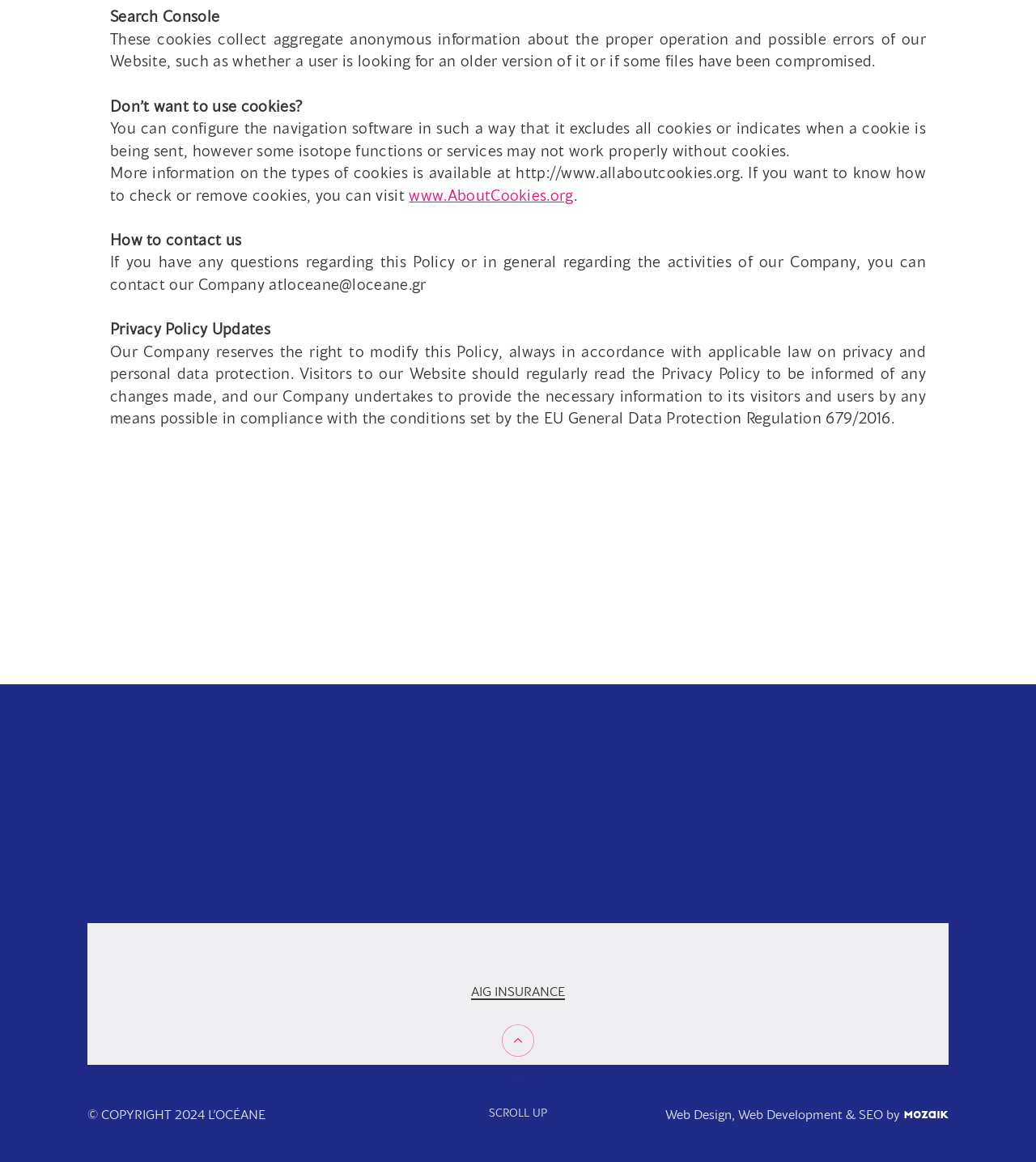Locate the bounding box coordinates of the element I should click to achieve the following instruction: "Click the 'www.AboutCookies.org' link".

[0.395, 0.159, 0.554, 0.175]